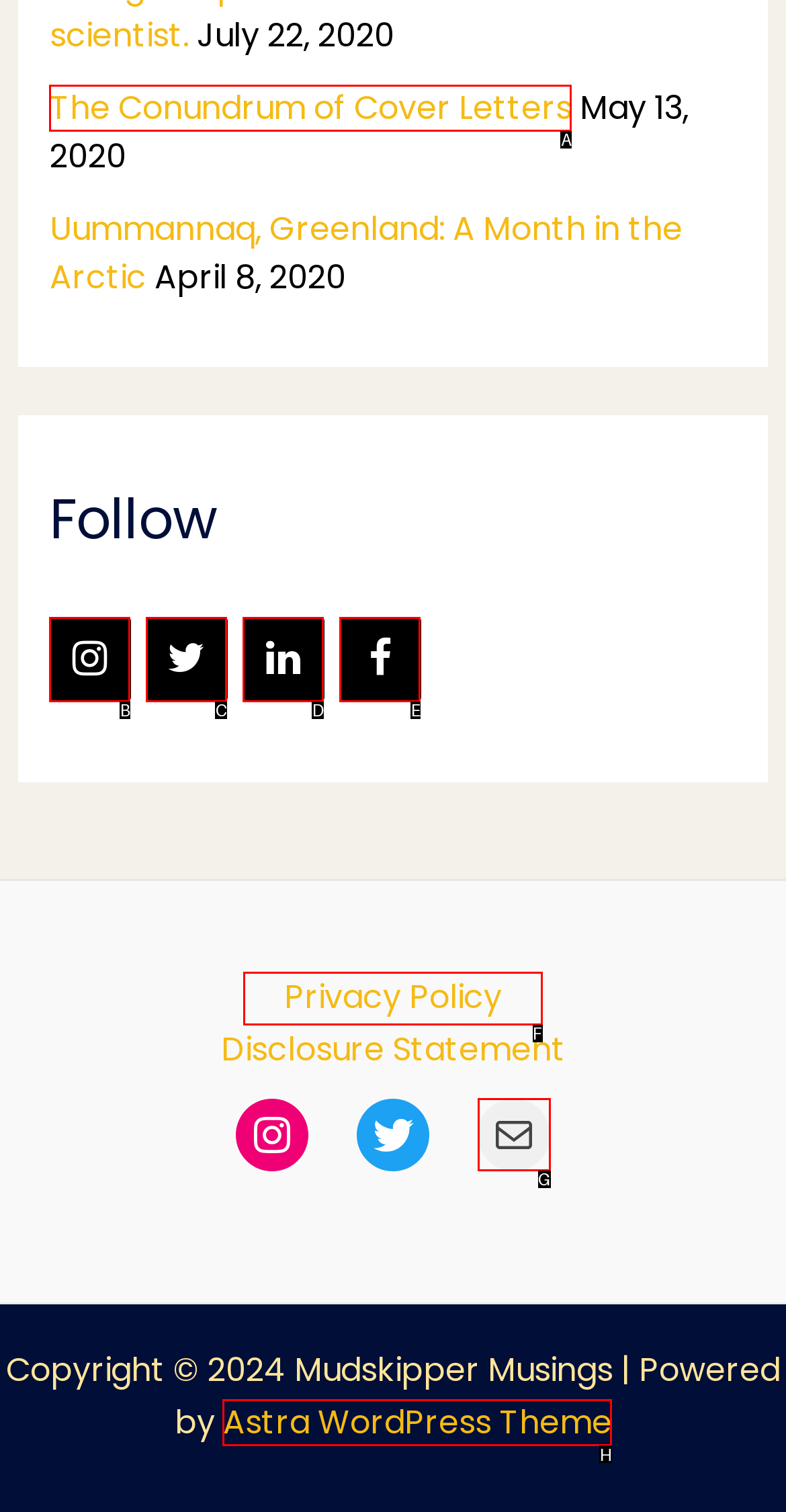Determine which HTML element should be clicked to carry out the following task: View the Privacy Policy Respond with the letter of the appropriate option.

F